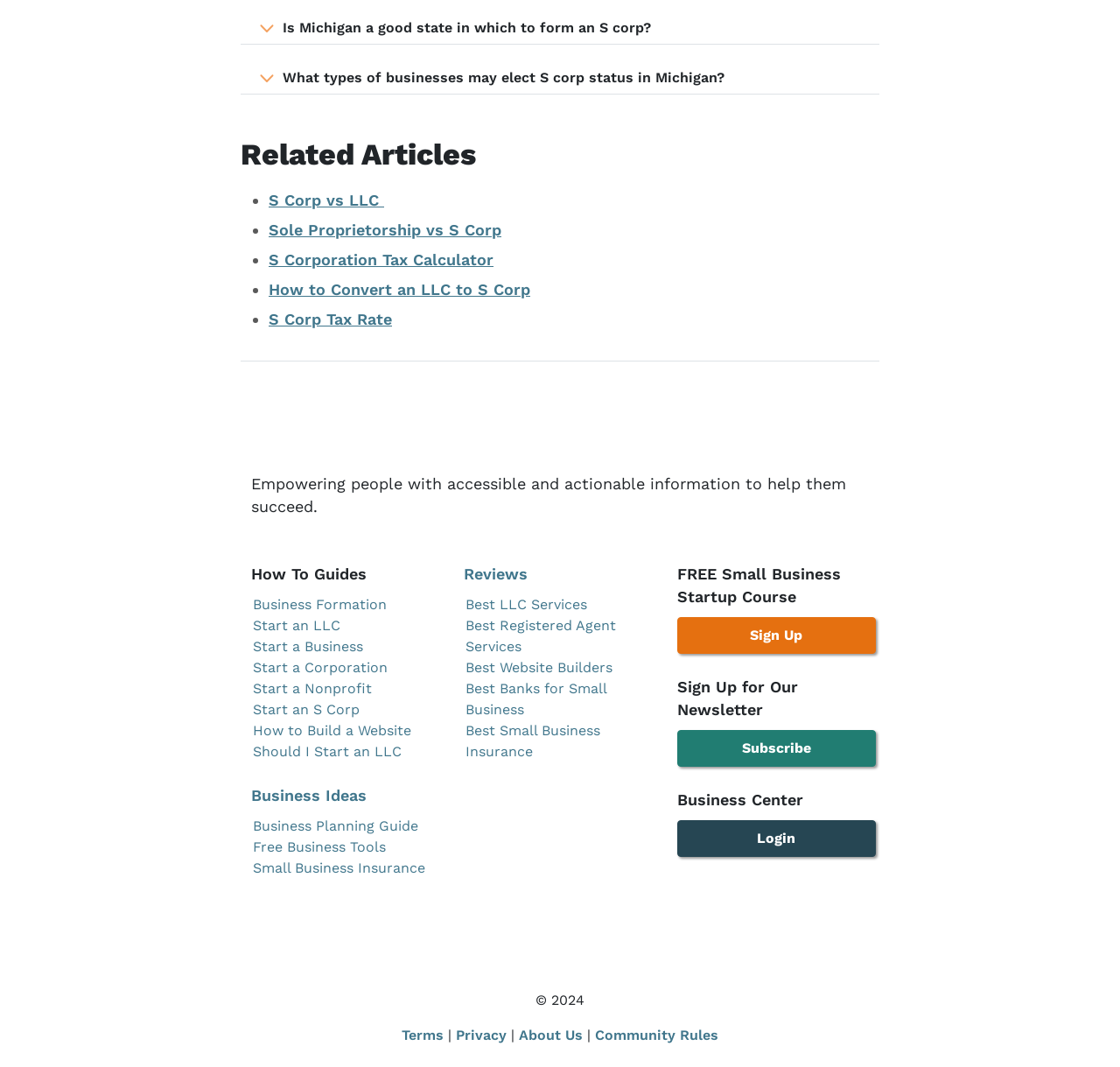What is the copyright year of the website?
Use the image to answer the question with a single word or phrase.

2024